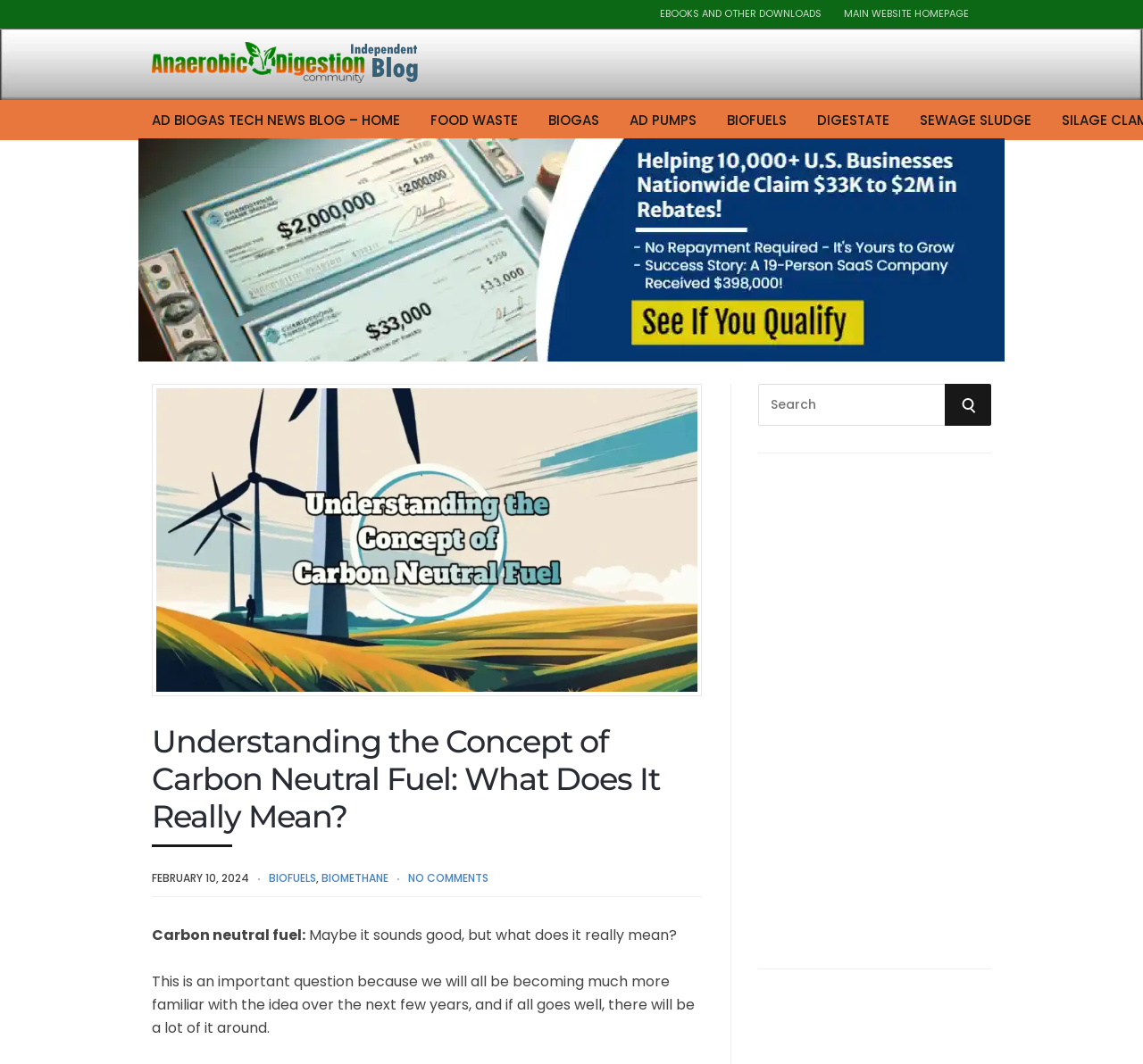Pinpoint the bounding box coordinates for the area that should be clicked to perform the following instruction: "Read the 'Anaerobic Digestion Blog - Logo' article".

[0.133, 0.039, 0.367, 0.078]